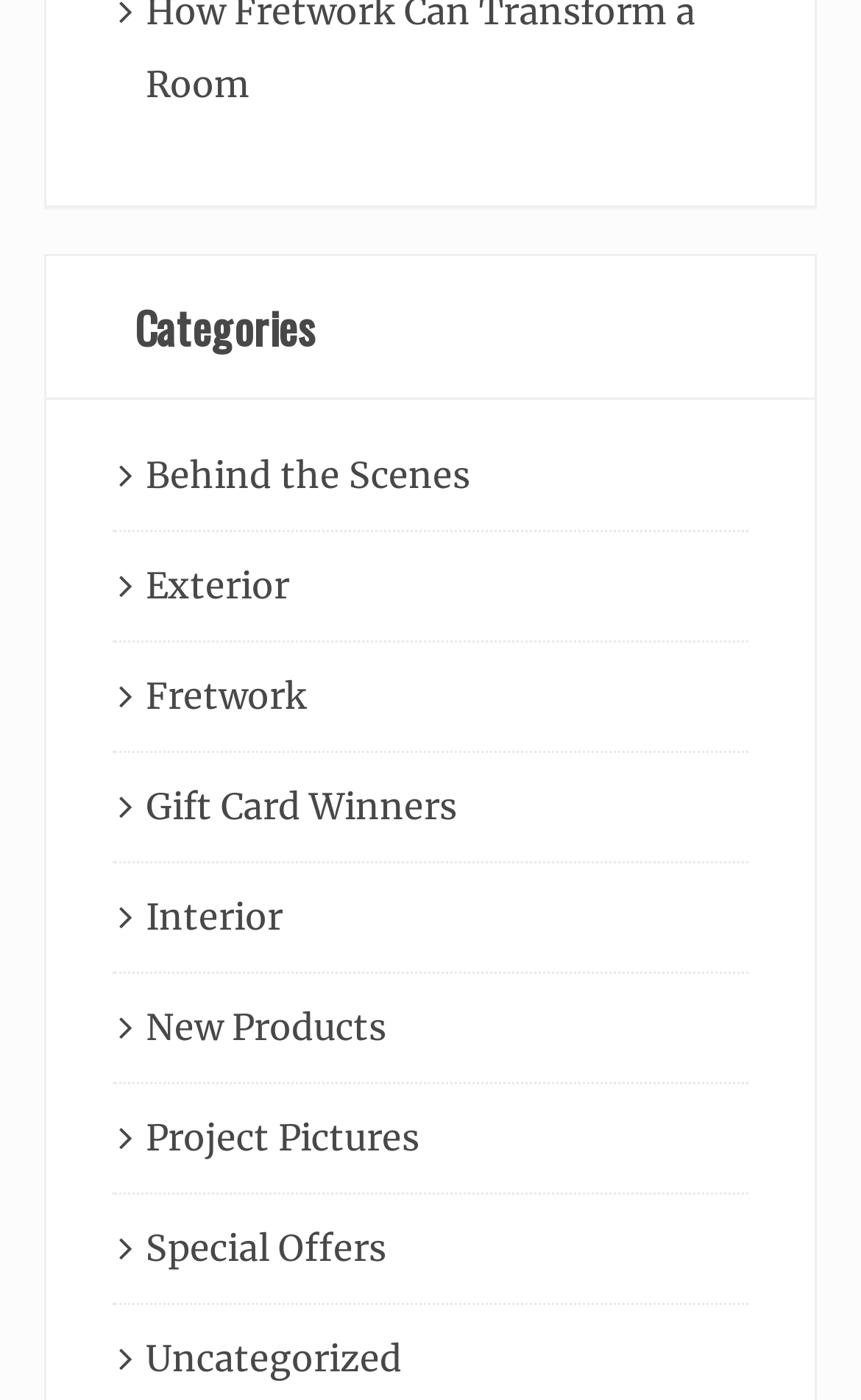Please analyze the image and give a detailed answer to the question:
How many categories are listed?

I counted the number of links under the 'Categories' heading, and there are 12 links, each representing a category.